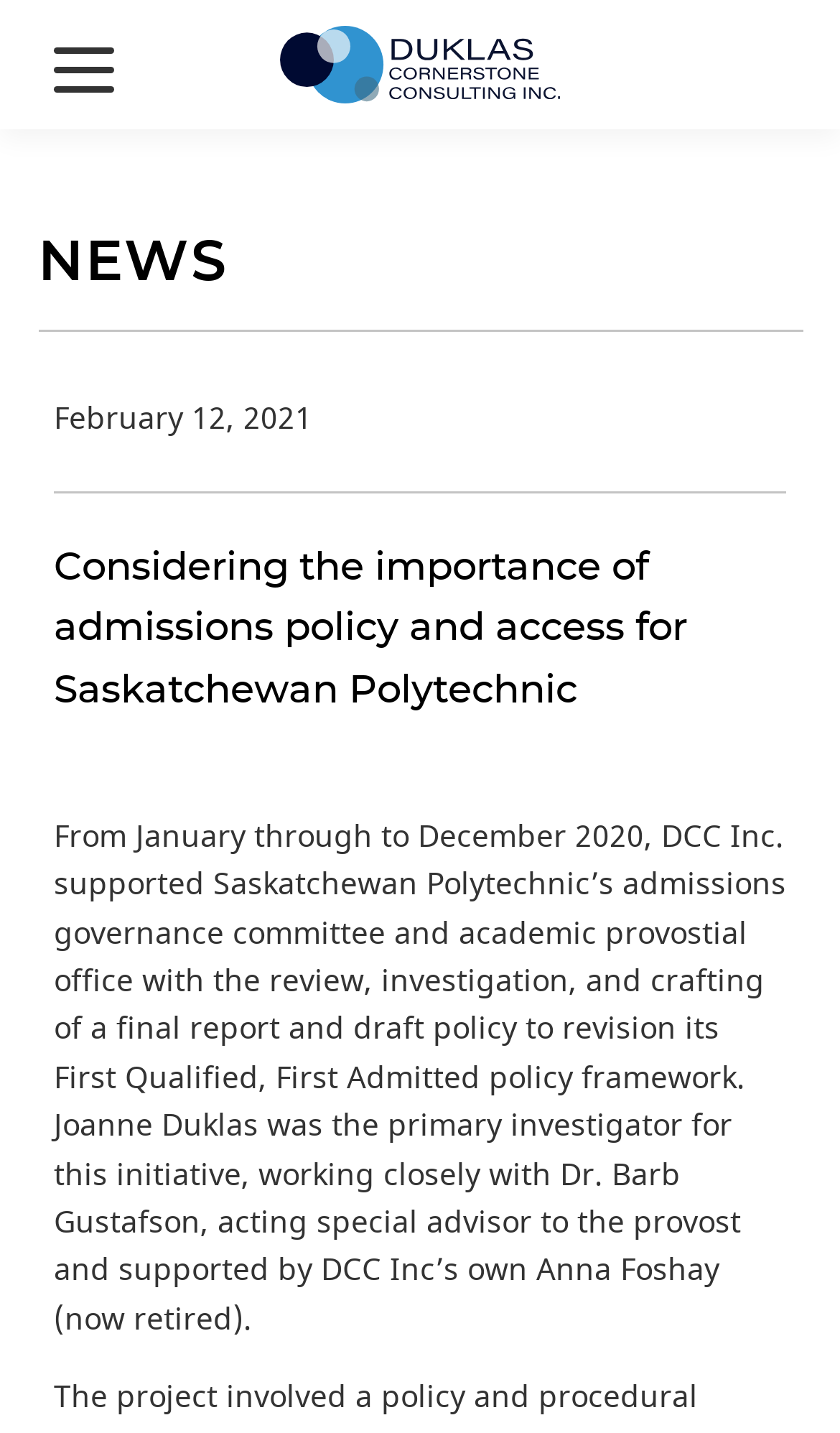Using the element description: "News", determine the bounding box coordinates for the specified UI element. The coordinates should be four float numbers between 0 and 1, [left, top, right, bottom].

[0.045, 0.141, 0.271, 0.202]